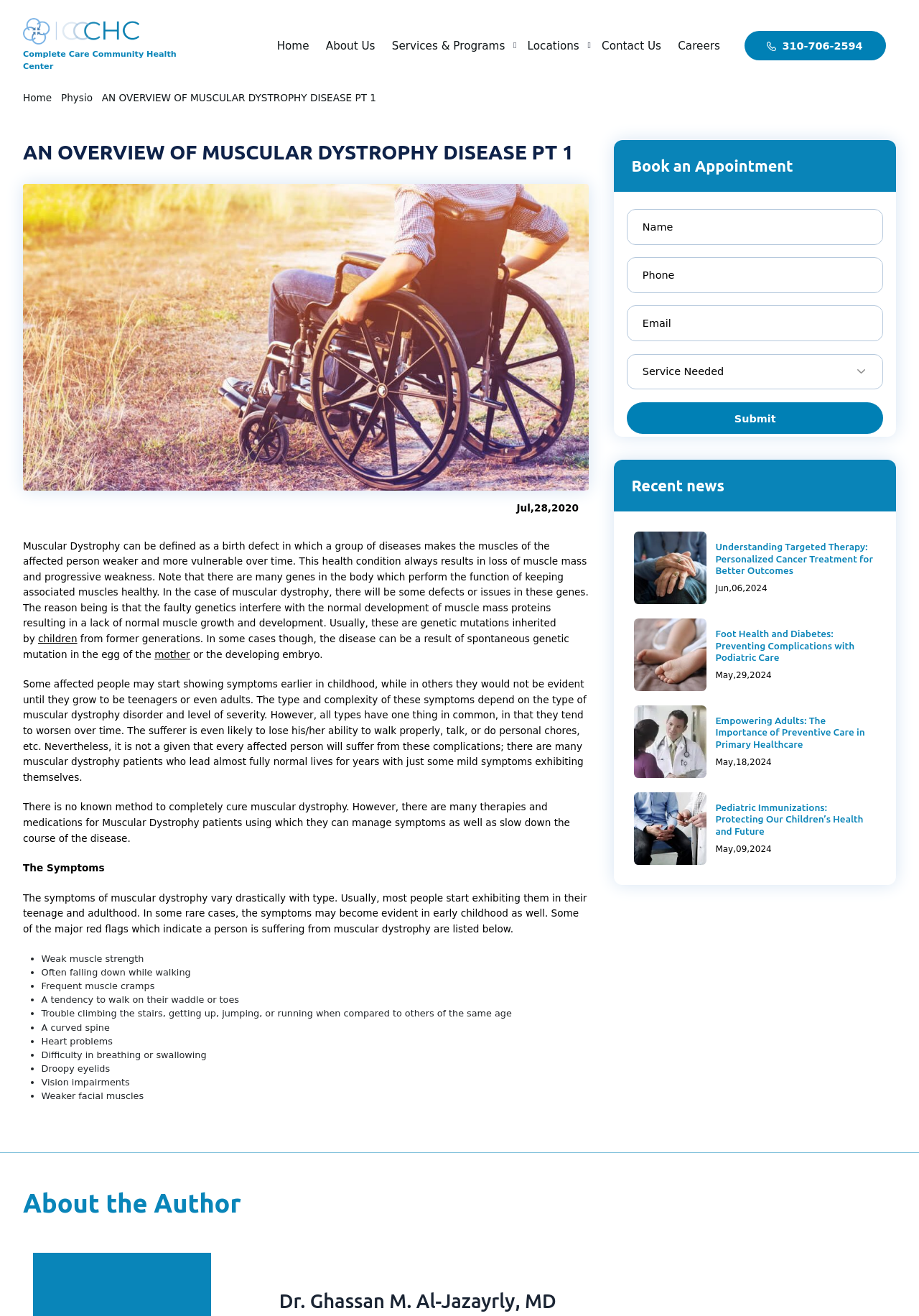Locate the bounding box coordinates of the element that should be clicked to execute the following instruction: "Read about 'Adult Primary Care Services in Los Angeles'".

[0.547, 0.051, 0.813, 0.088]